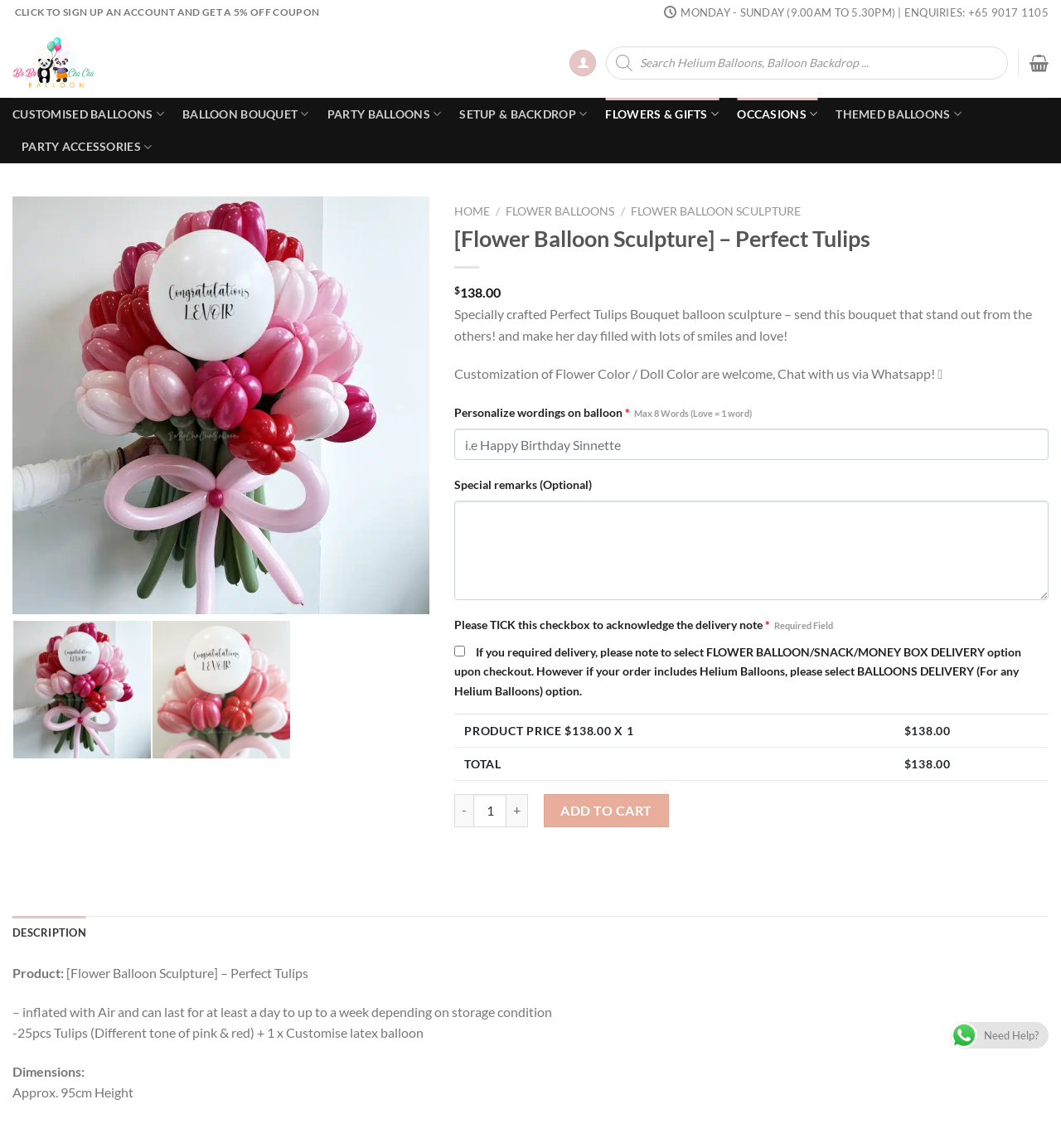Locate the bounding box coordinates of the area you need to click to fulfill this instruction: 'Search for products'. The coordinates must be in the form of four float numbers ranging from 0 to 1: [left, top, right, bottom].

[0.571, 0.04, 0.95, 0.069]